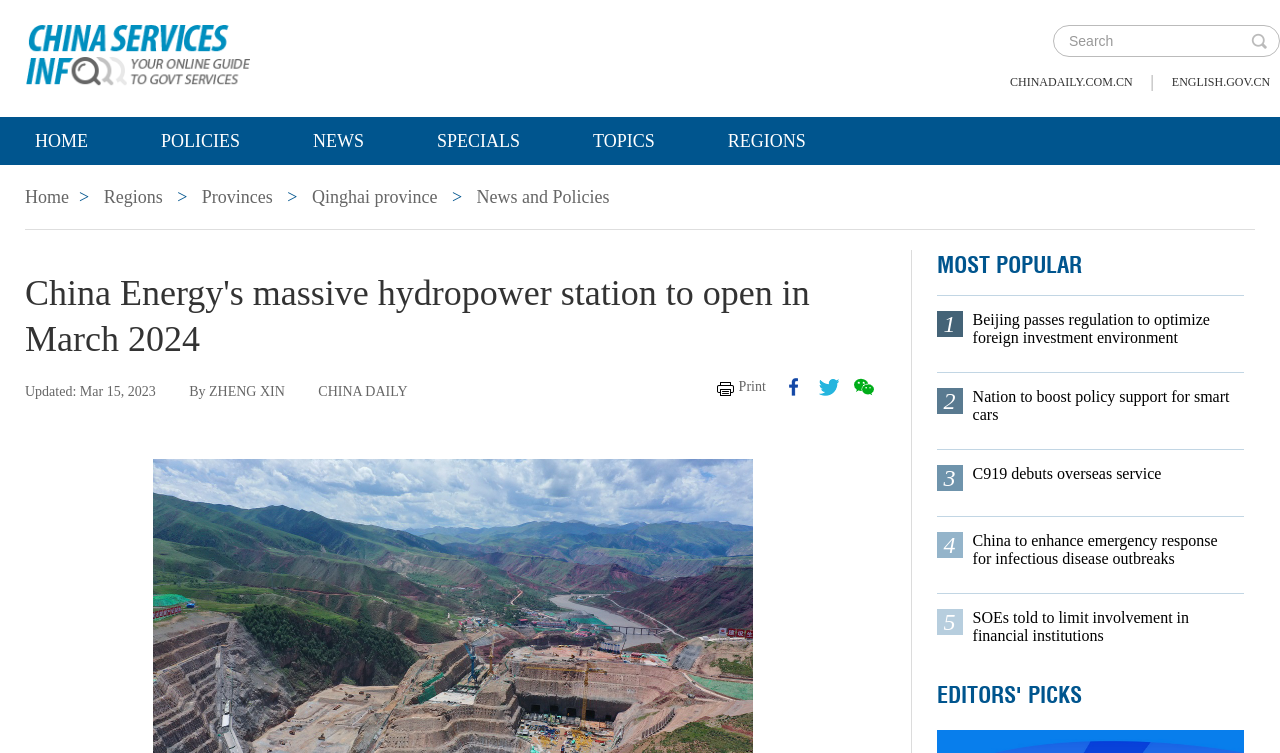How many social media links are below the article?
Look at the image and respond with a single word or a short phrase.

3